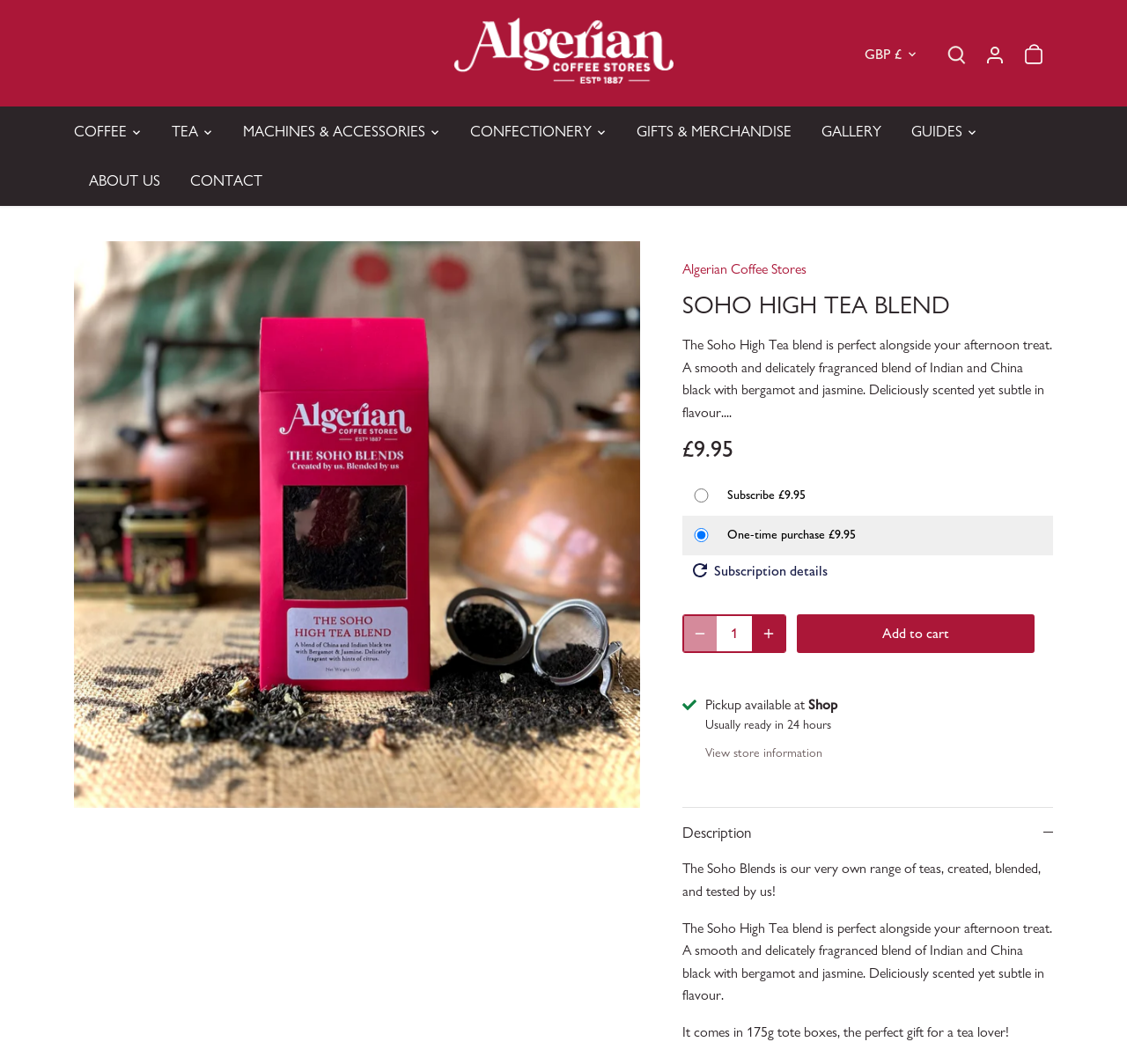How much does the tea blend cost?
Provide a one-word or short-phrase answer based on the image.

£9.95